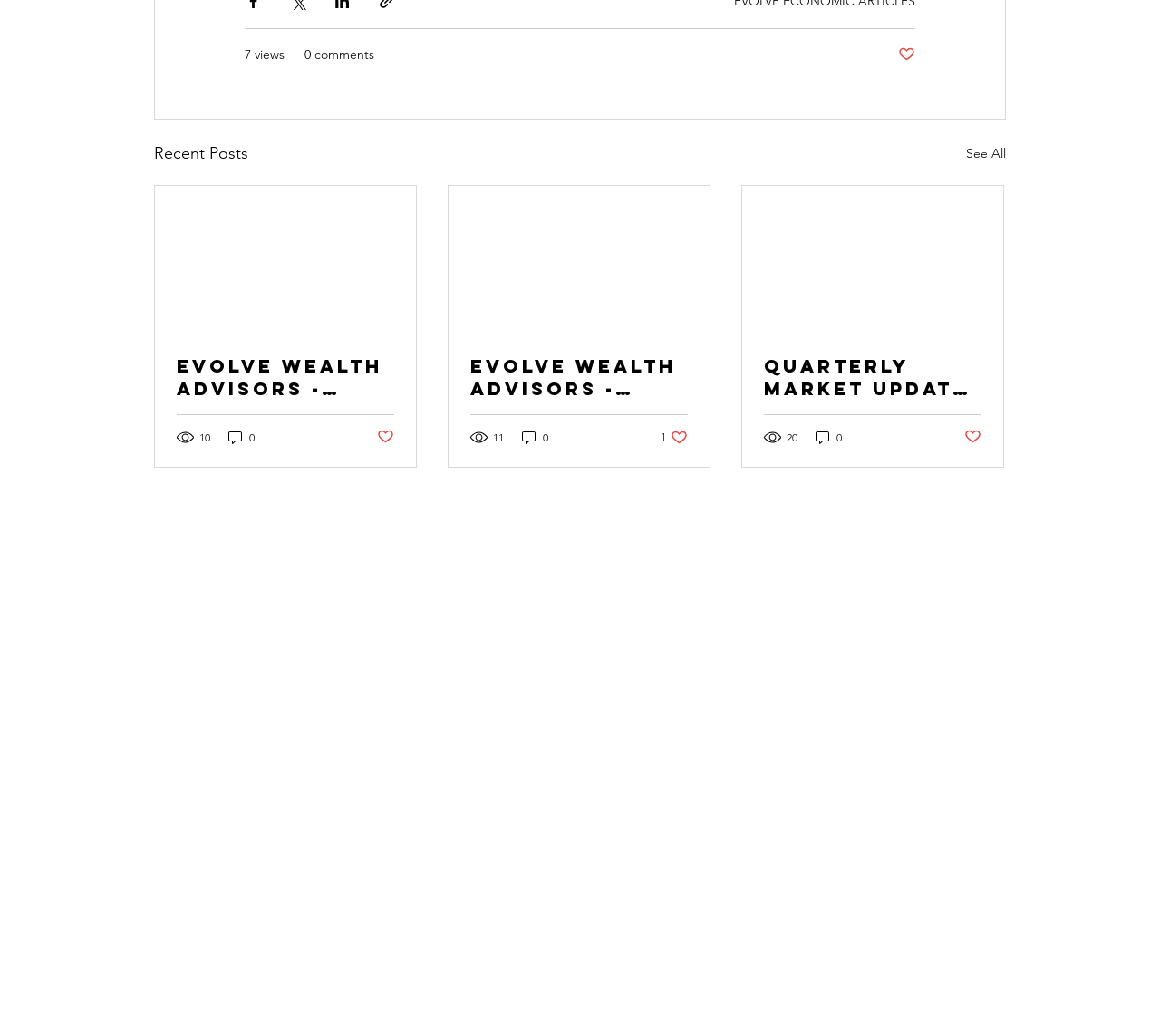Identify the bounding box of the HTML element described here: "Quarterly Market Update Q3 2022". Provide the coordinates as four float numbers between 0 and 1: [left, top, right, bottom].

[0.659, 0.342, 0.846, 0.386]